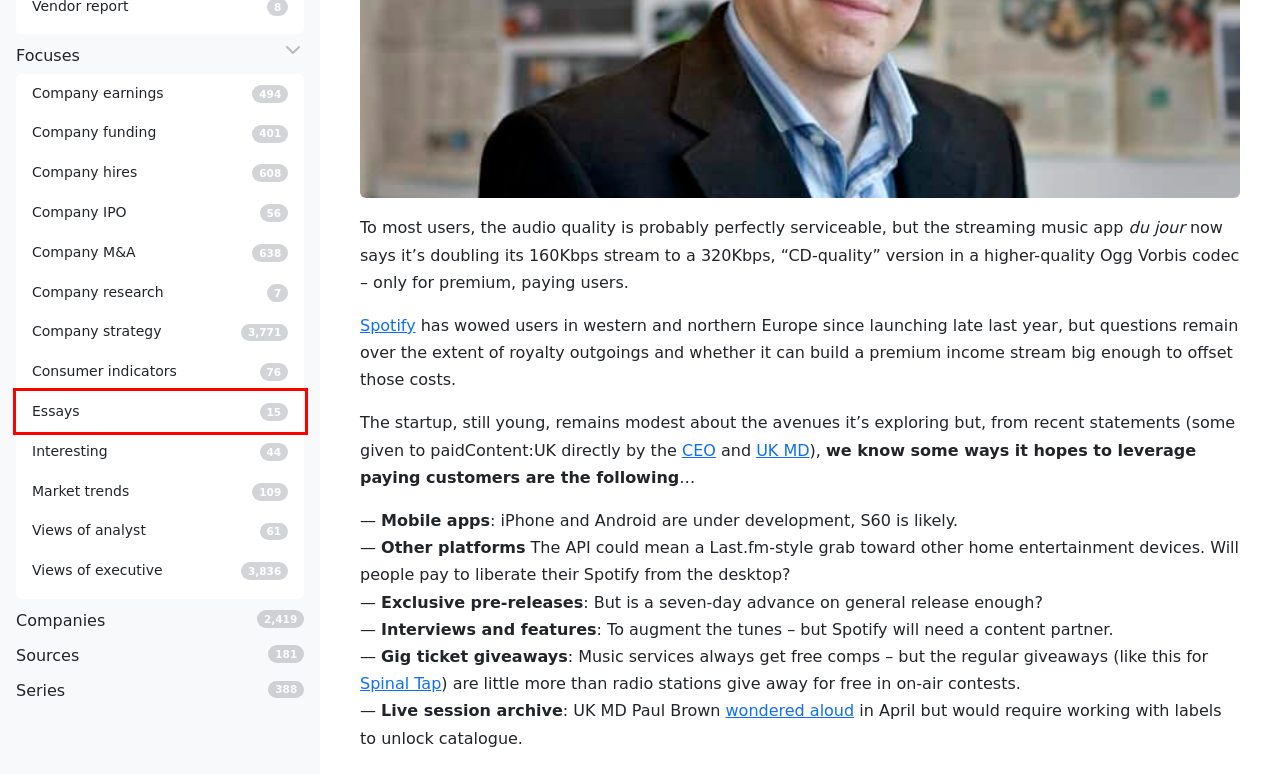Given a screenshot of a webpage featuring a red bounding box, identify the best matching webpage description for the new page after the element within the red box is clicked. Here are the options:
A. Market trends | Context
B. Company M&A | Context
C. Consumer indicators | Context
D. Essays | Context
E. Company research | Context
F. Company hires | Context
G. Interesting | Context
H. Views of analyst | Context

D